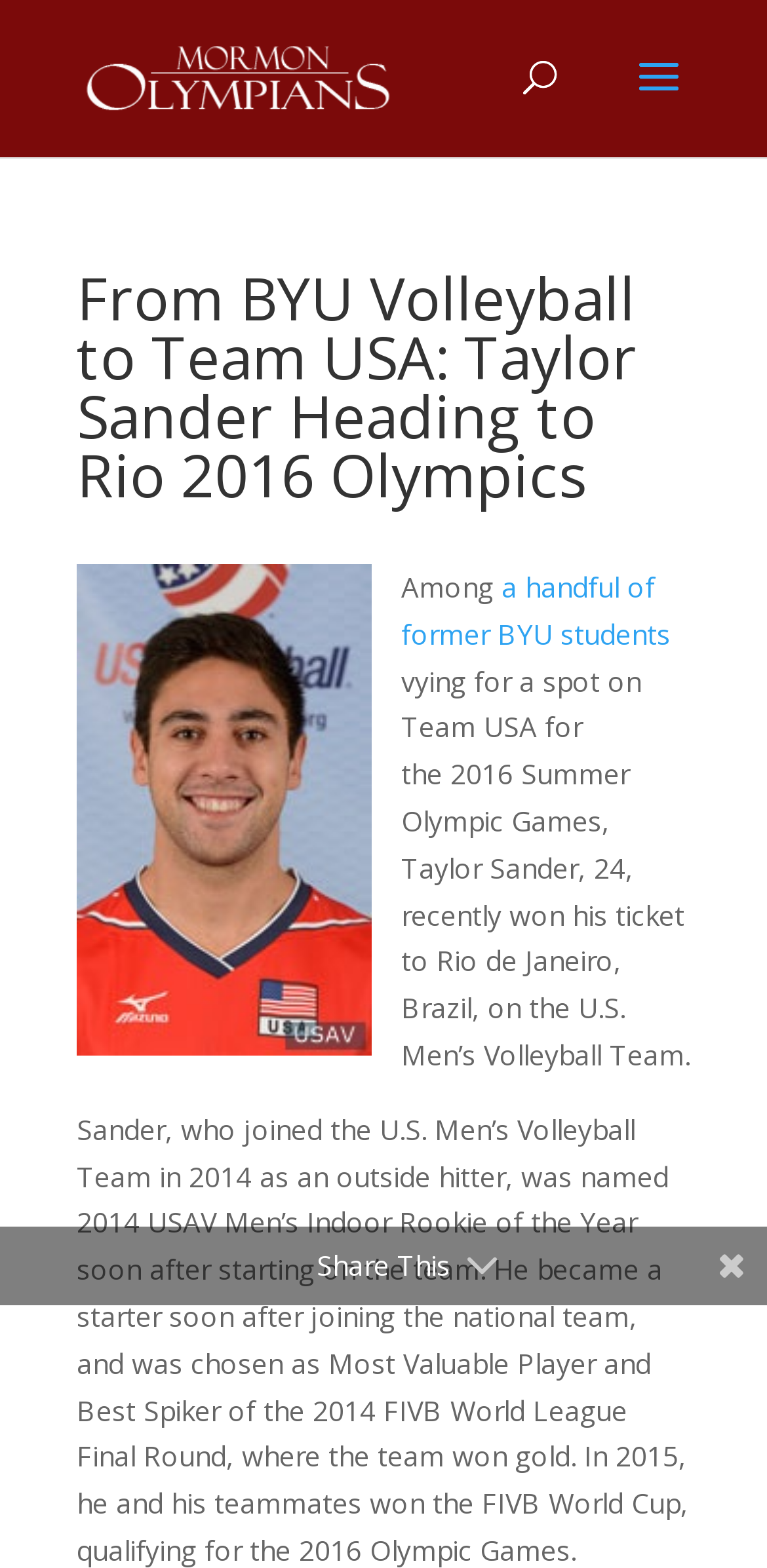What is the location of the 2016 Summer Olympic Games?
Using the image as a reference, deliver a detailed and thorough answer to the question.

The webpage mentions that Taylor Sander won his ticket to Rio de Janeiro, Brazil, on the U.S. Men's Volleyball Team, indicating the location of the 2016 Summer Olympic Games.